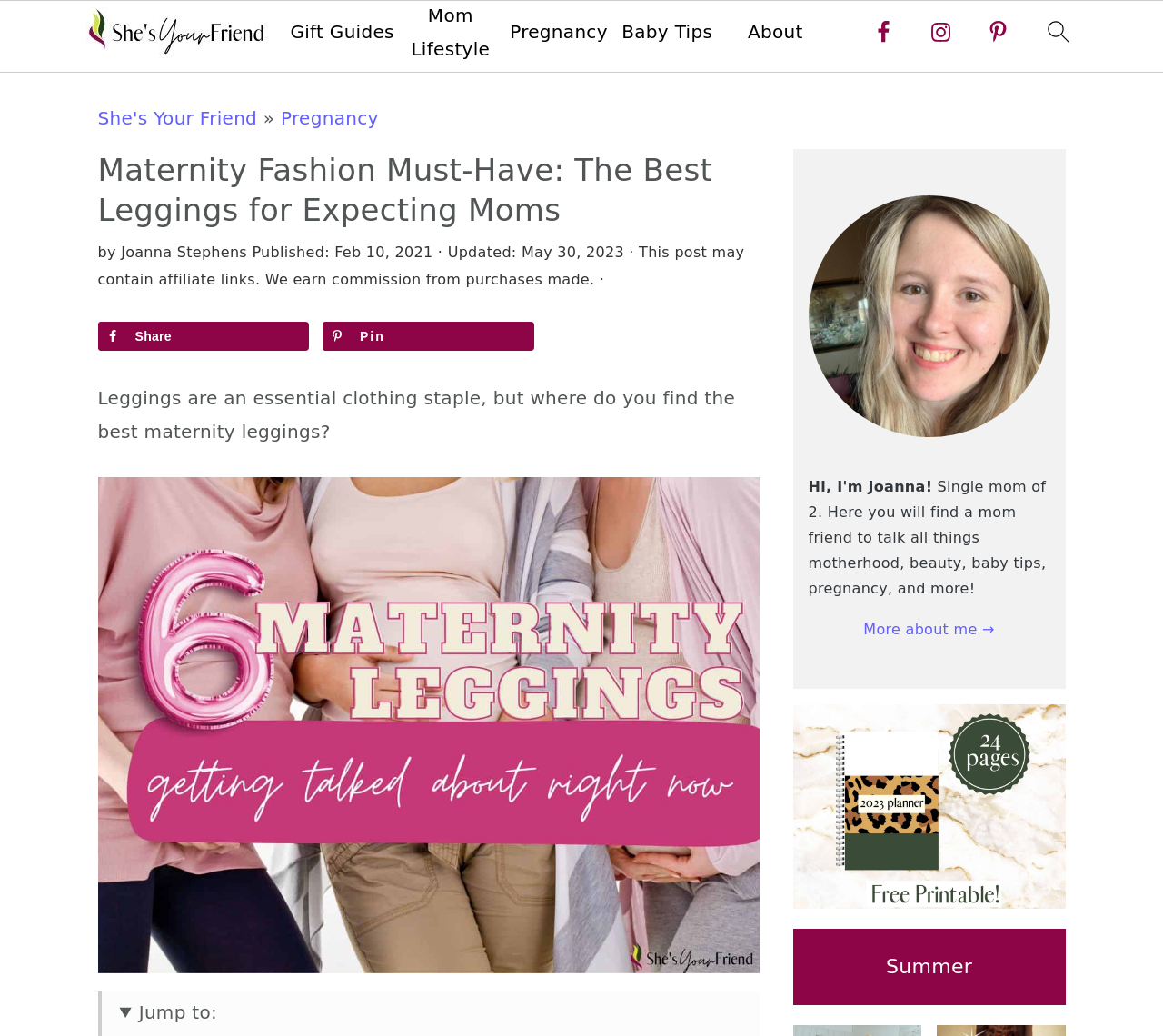Extract the bounding box of the UI element described as: "Forma Design".

None